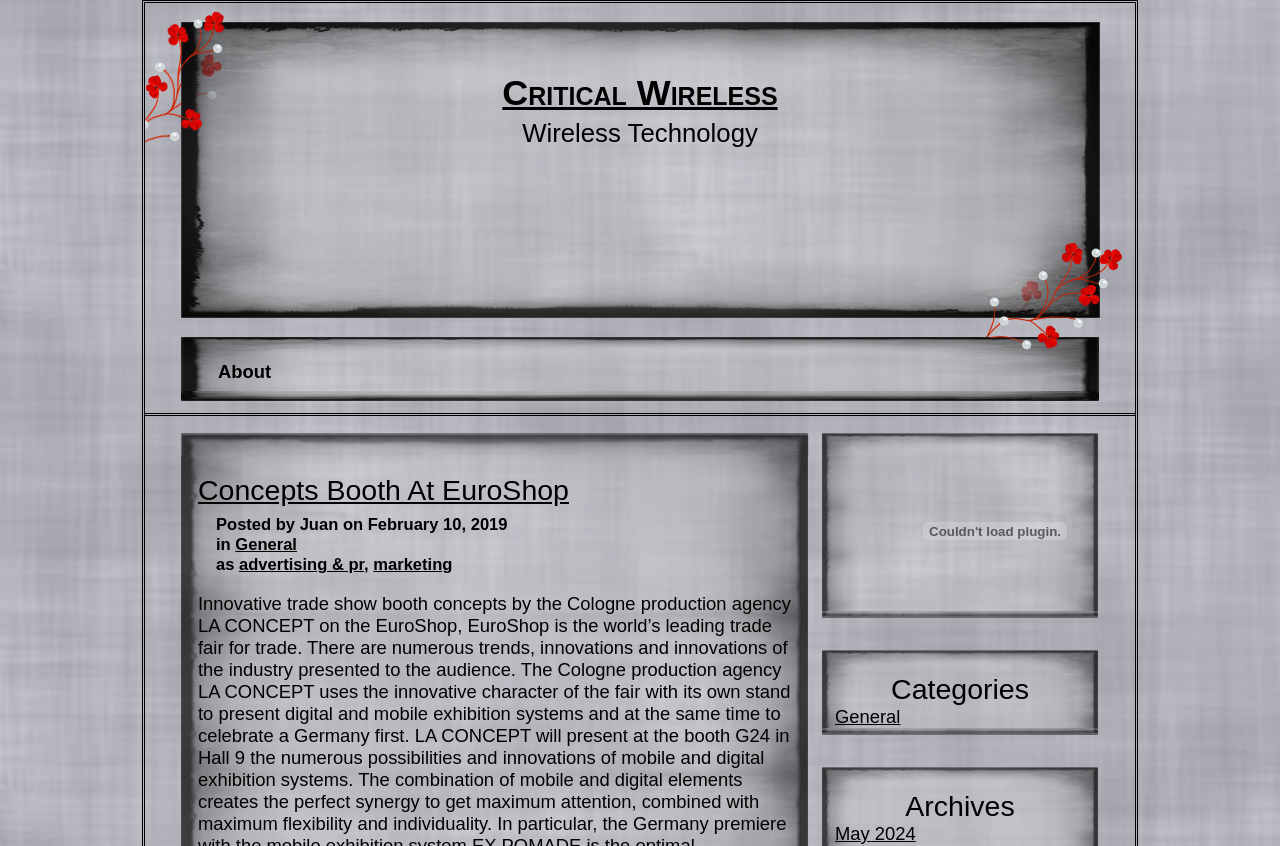Please provide a one-word or phrase answer to the question: 
What is the month of the archive?

May 2024